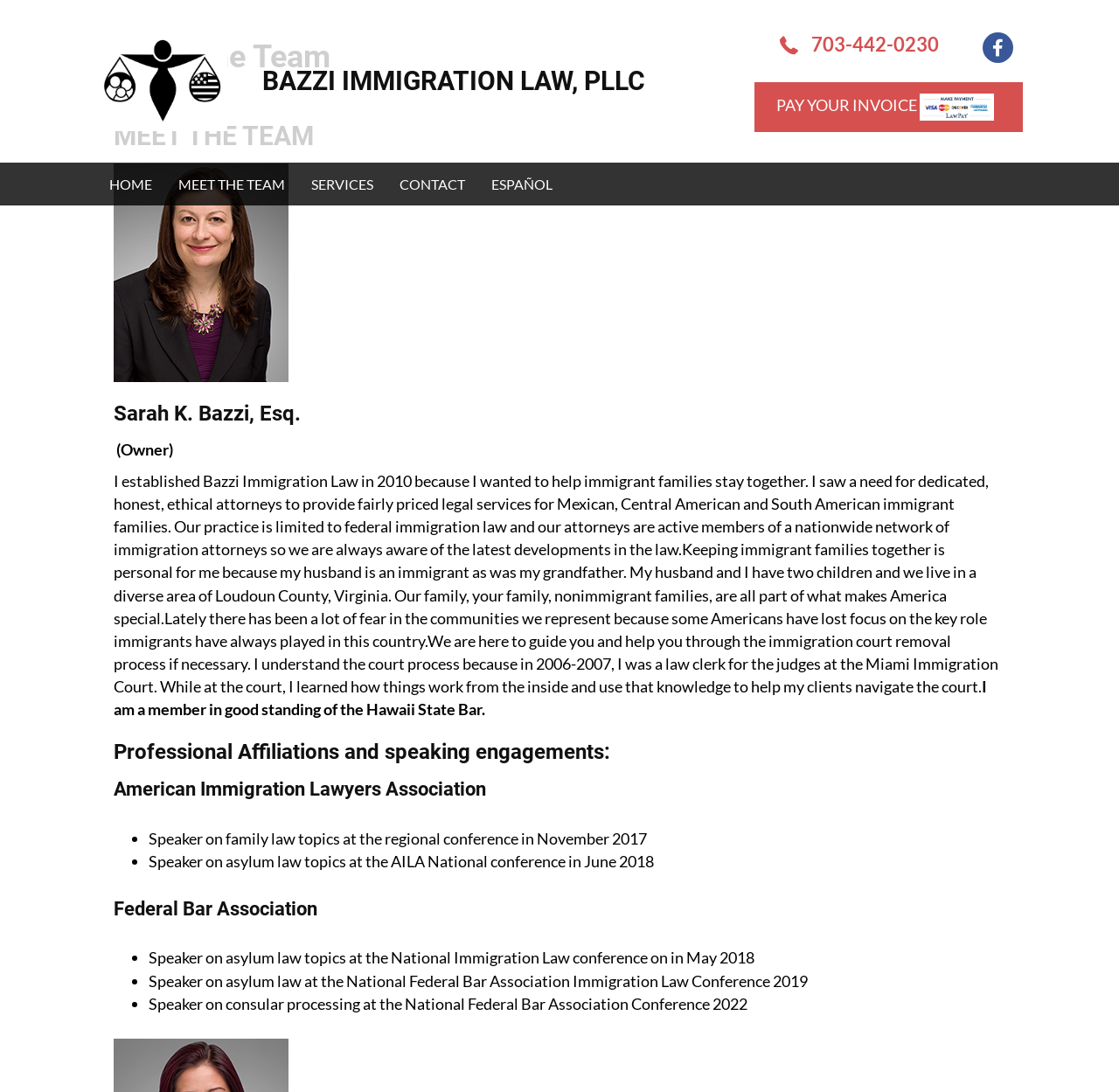Provide a comprehensive description of the webpage.

The webpage is about Bazzi Immigration Law, a law office that helps immigrant families stay together. At the top left corner, there is a logo of the law office, accompanied by an image. Below the logo, the law office's name "BAZZI IMMIGRATION LAW, PLLC" is prominently displayed in a heading. 

To the right of the logo, there is a phone number "703-442-0230" and a button labeled "PAY YOUR INVOICE". 

Below these elements, there is a navigation menu with five links: "HOME", "MEET THE TEAM", "SERVICES", "CONTACT", and "ESPAÑOL". 

The main content of the webpage is about "Meet The Team", specifically about Sarah K. Bazzi, Esq., the owner of the law office. There is a heading "MEET THE TEAM" followed by an image of Sarah. Below the image, there is a heading with her name and a description of her background and experience. The text describes how she established the law office to help immigrant families stay together and her personal connection to the issue. 

The text also mentions her professional affiliations and speaking engagements, including her membership in the American Immigration Lawyers Association and the Federal Bar Association, as well as her speaking engagements at various conferences.